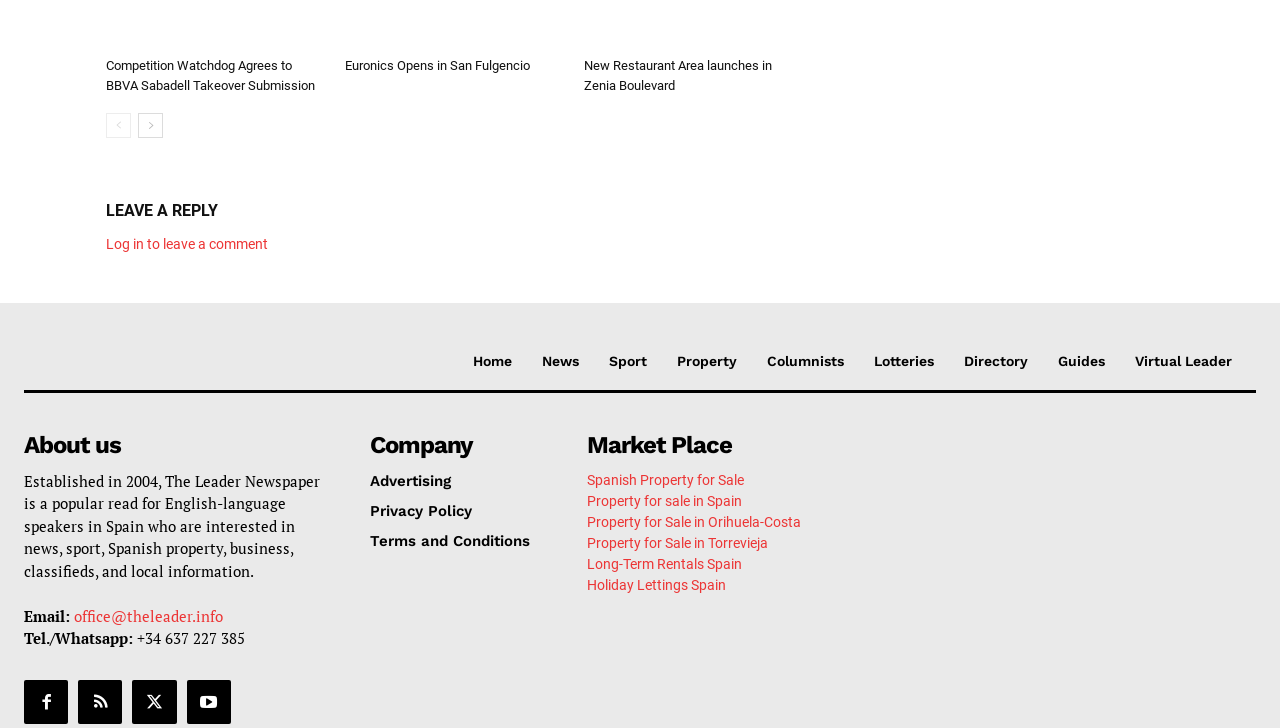Can you pinpoint the bounding box coordinates for the clickable element required for this instruction: "Click on the 'Competition Watchdog Agrees to BBVA Sabadell Takeover Submission' news link"? The coordinates should be four float numbers between 0 and 1, i.e., [left, top, right, bottom].

[0.083, 0.079, 0.246, 0.127]